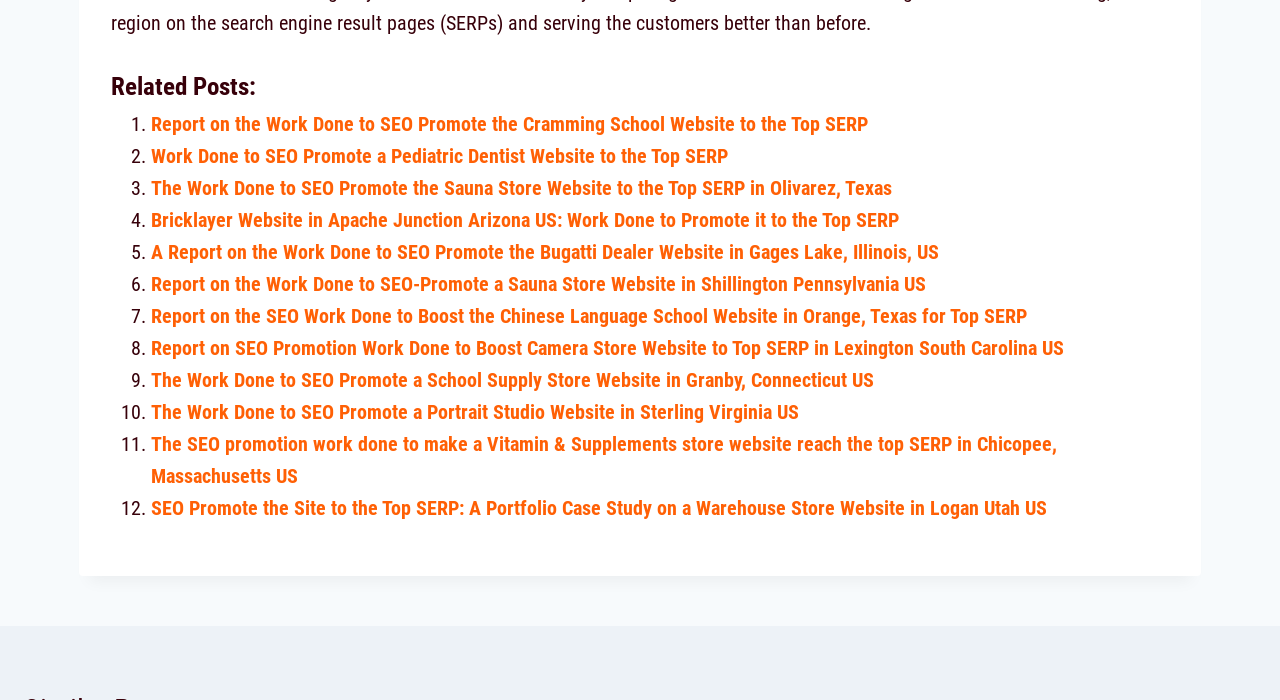Please specify the bounding box coordinates of the area that should be clicked to accomplish the following instruction: "View report on SEO promotion for a cramming school website". The coordinates should consist of four float numbers between 0 and 1, i.e., [left, top, right, bottom].

[0.118, 0.16, 0.678, 0.195]